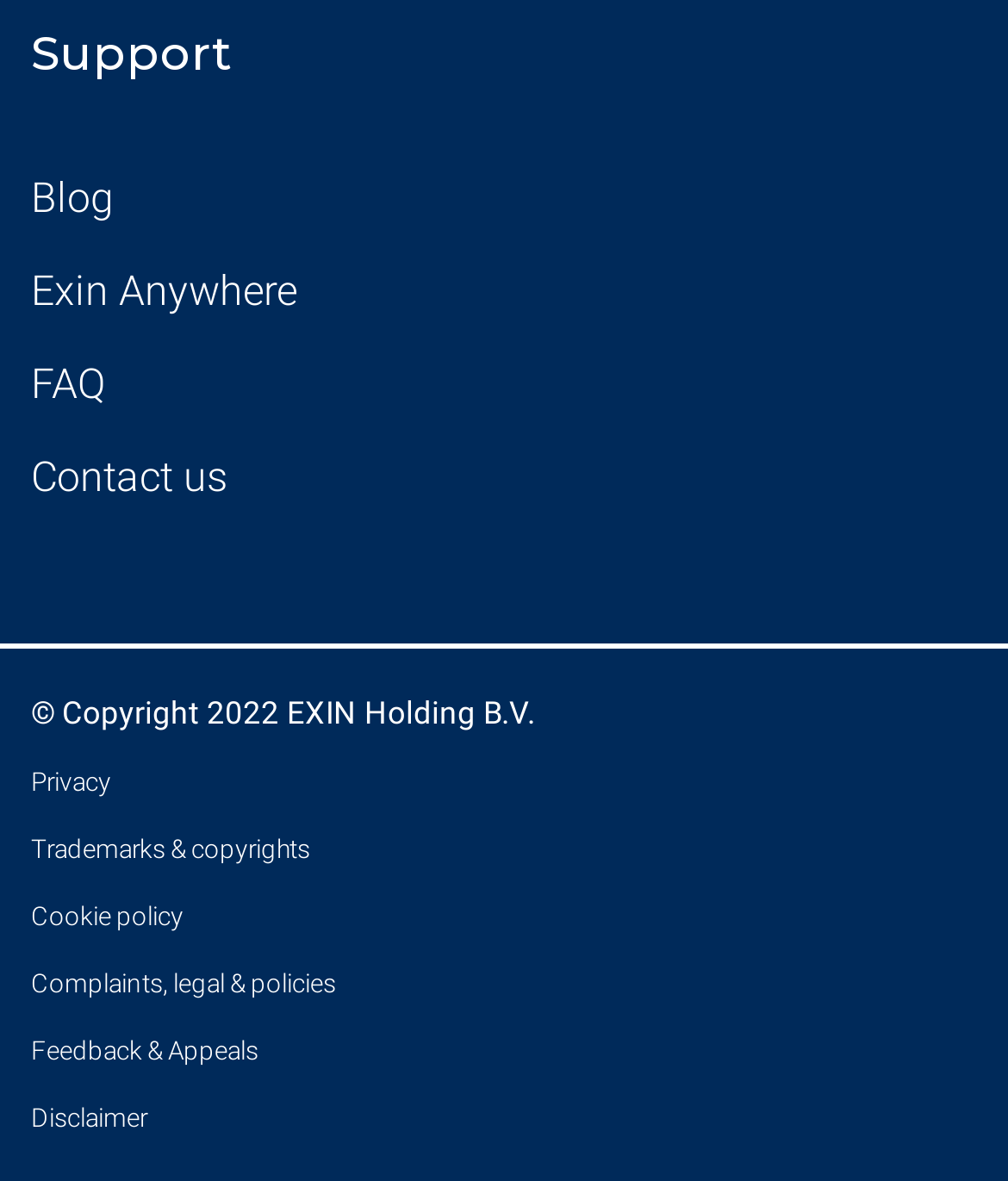Show the bounding box coordinates of the element that should be clicked to complete the task: "view privacy policy".

[0.031, 0.646, 0.969, 0.679]